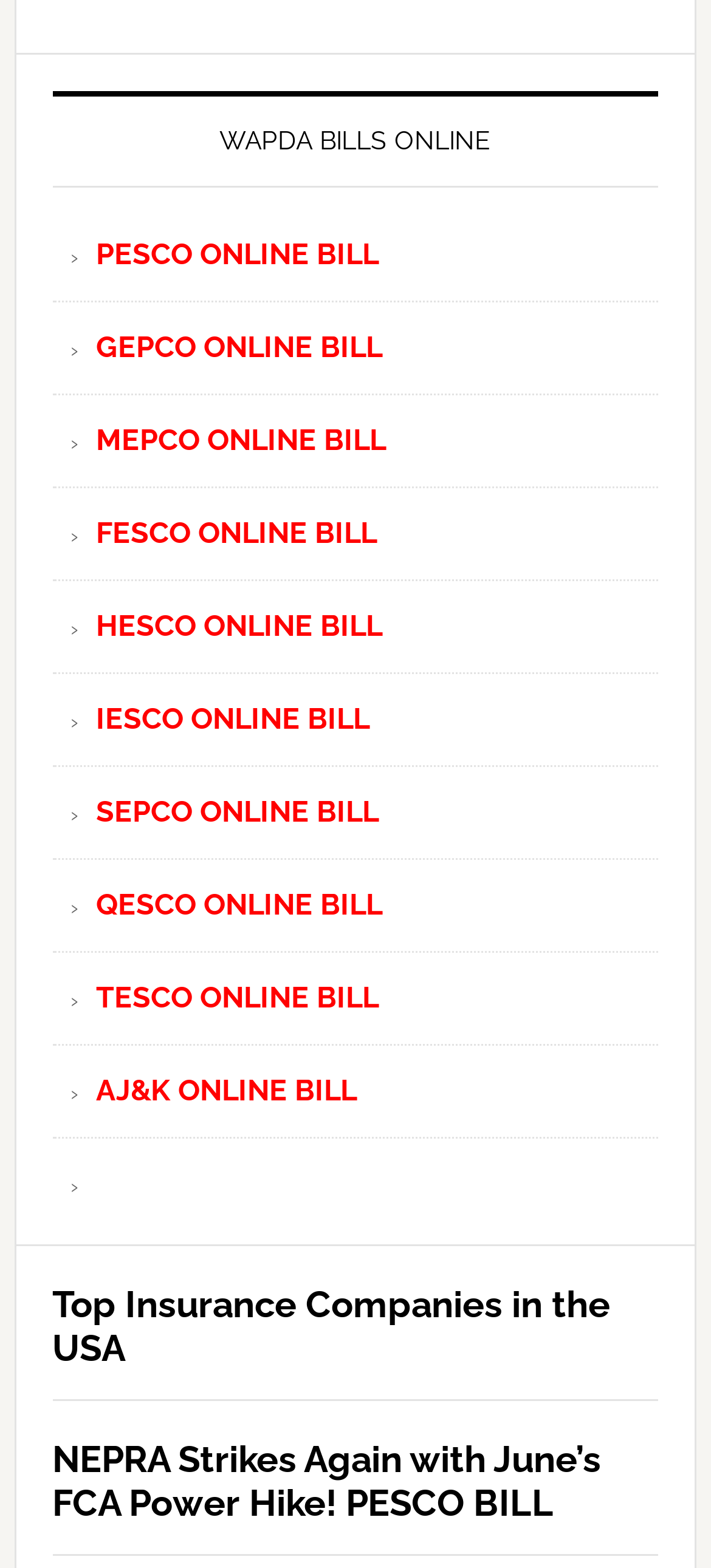With reference to the image, please provide a detailed answer to the following question: Is there an article about insurance companies on the webpage?

There is an article on the webpage with a heading 'Top Insurance Companies in the USA', which suggests that the webpage also provides information about insurance companies.